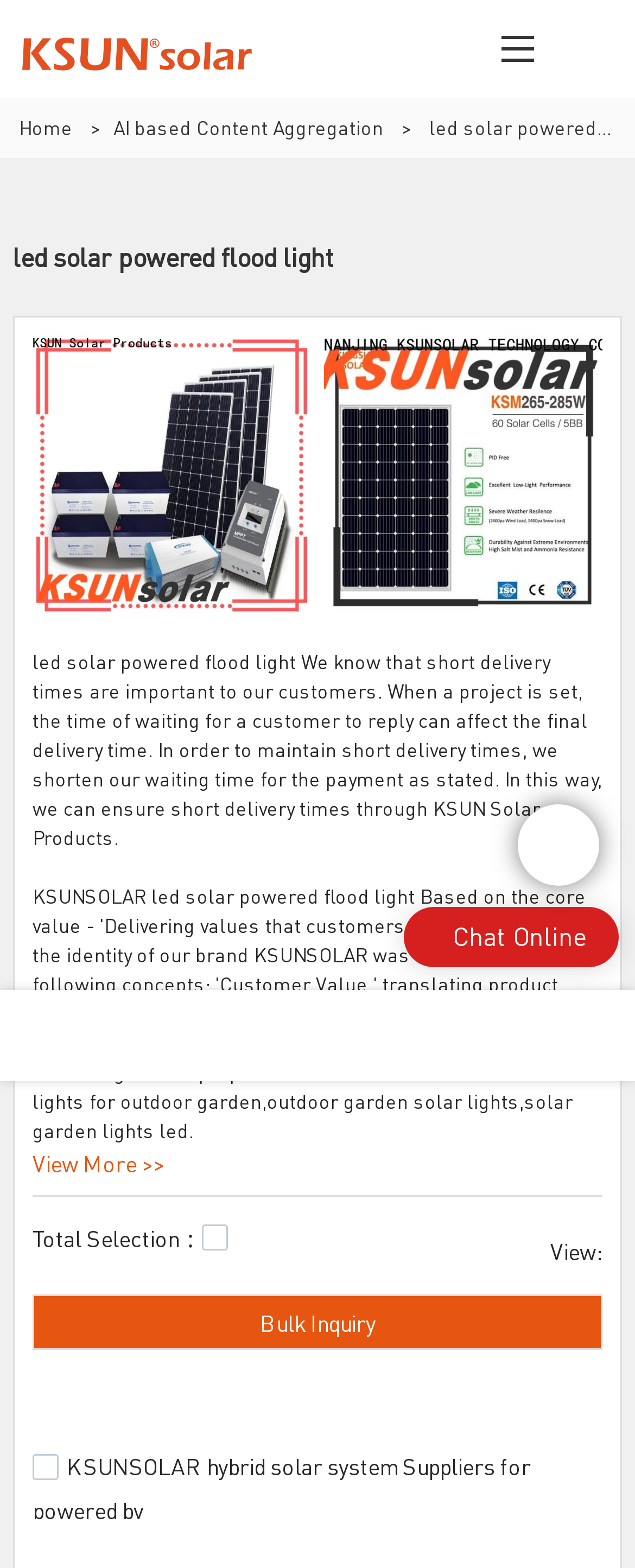Identify the bounding box coordinates of the region that should be clicked to execute the following instruction: "Chat online".

[0.713, 0.586, 0.923, 0.608]